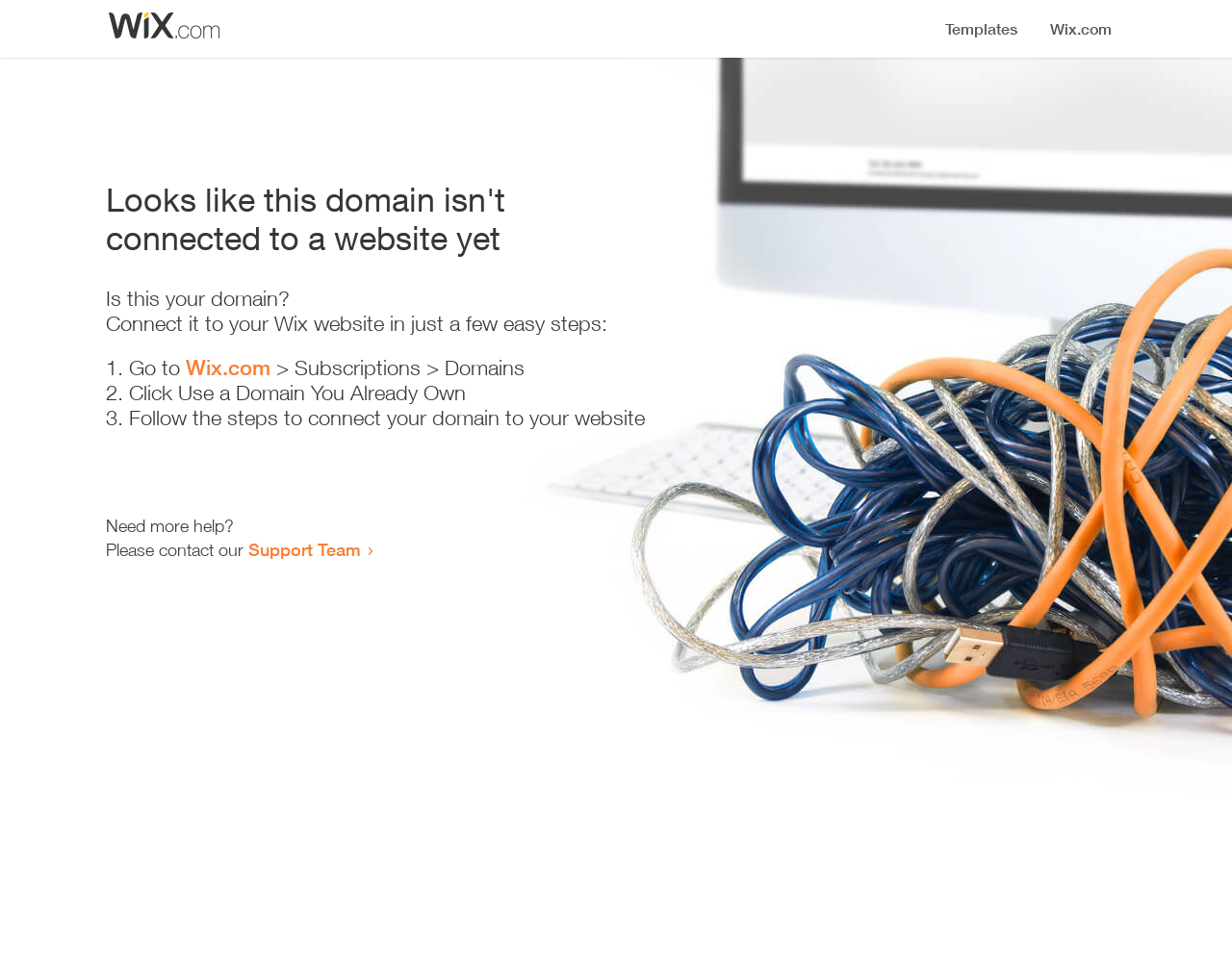Is this webpage related to Wix?
Examine the image and give a concise answer in one word or a short phrase.

Yes